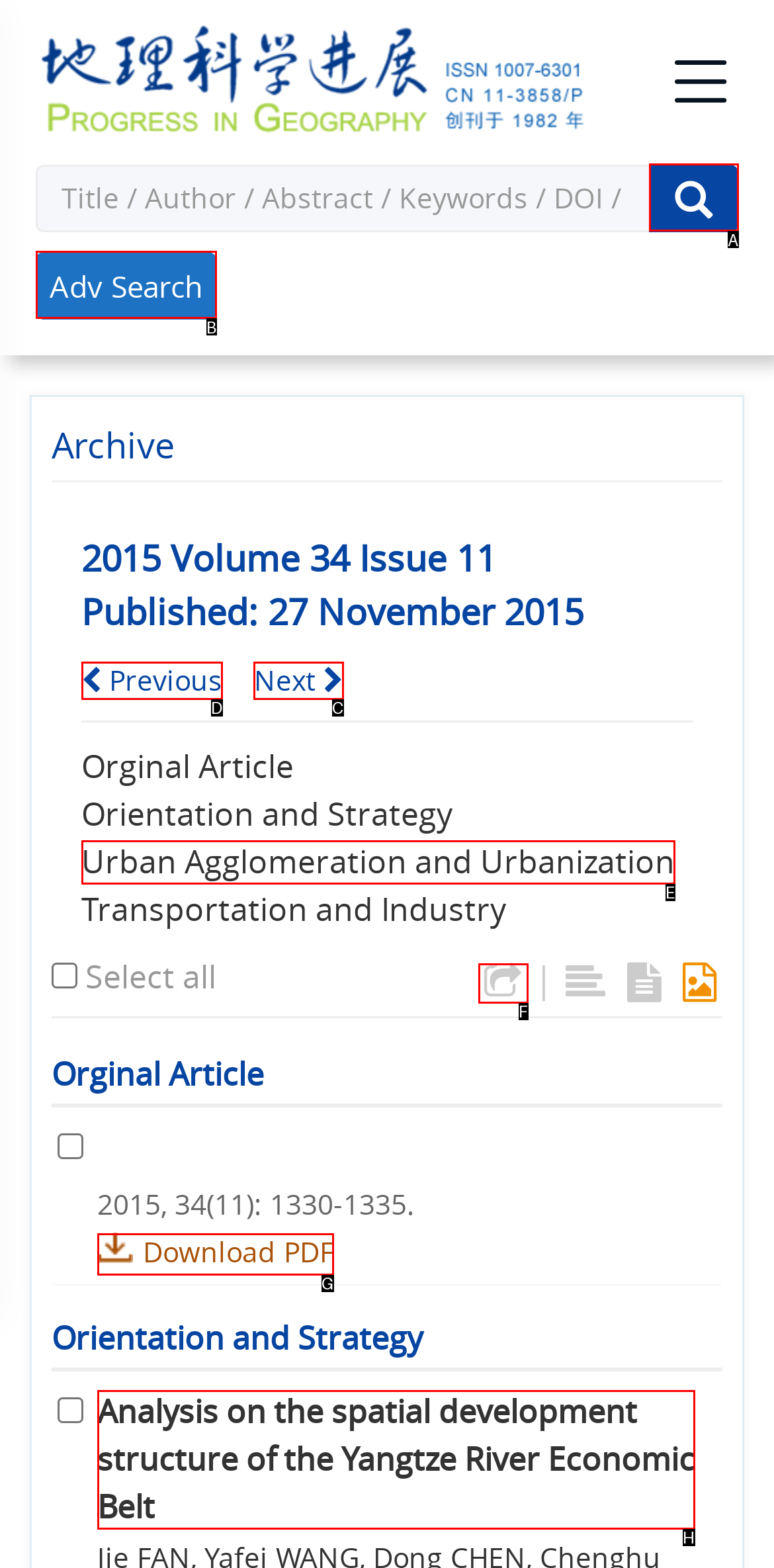For the task: Check the Sitemap, identify the HTML element to click.
Provide the letter corresponding to the right choice from the given options.

None